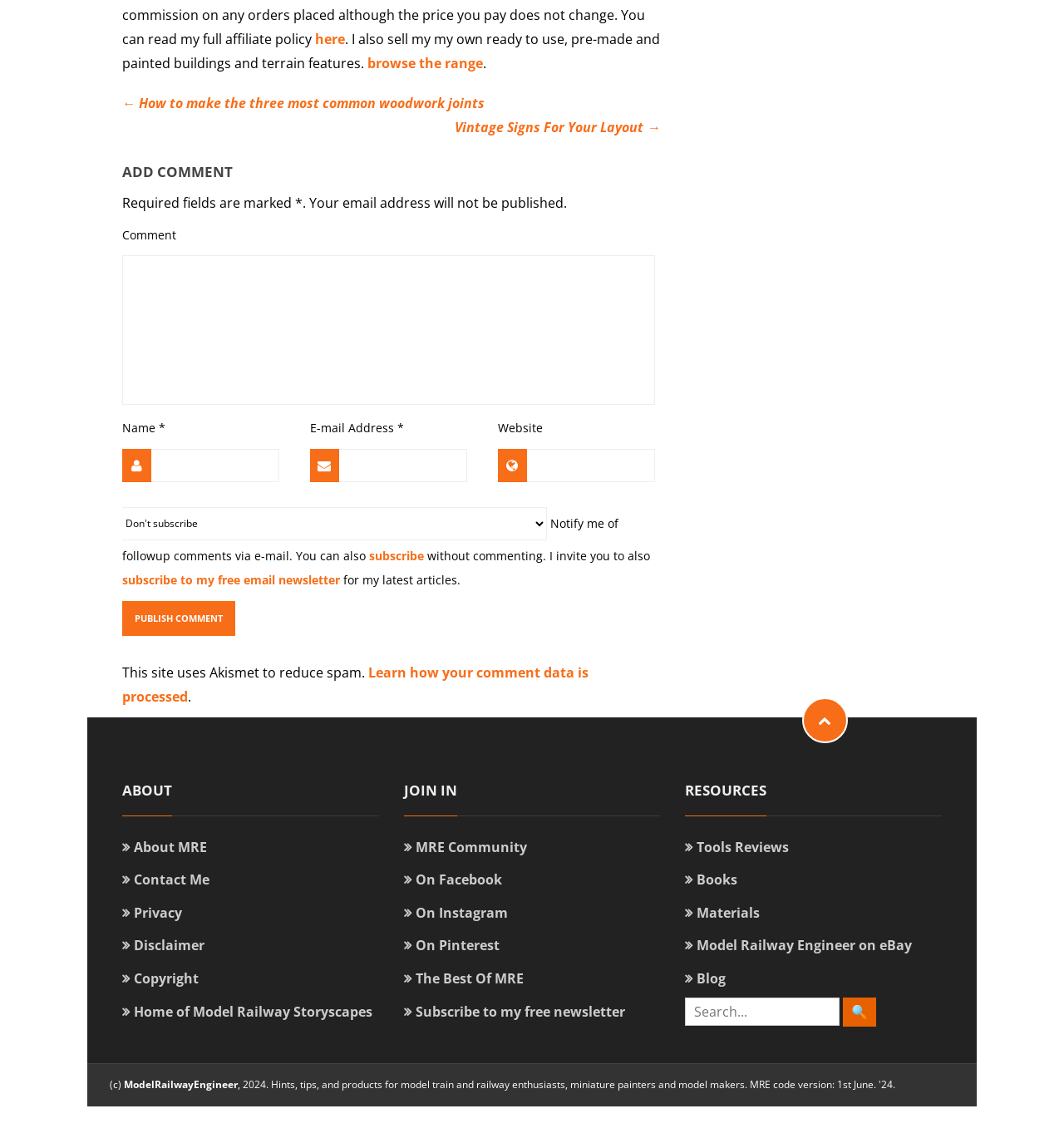Locate the bounding box coordinates of the area to click to fulfill this instruction: "Browse the range of pre-made and painted buildings and terrain features". The bounding box should be presented as four float numbers between 0 and 1, in the order [left, top, right, bottom].

[0.345, 0.047, 0.454, 0.063]